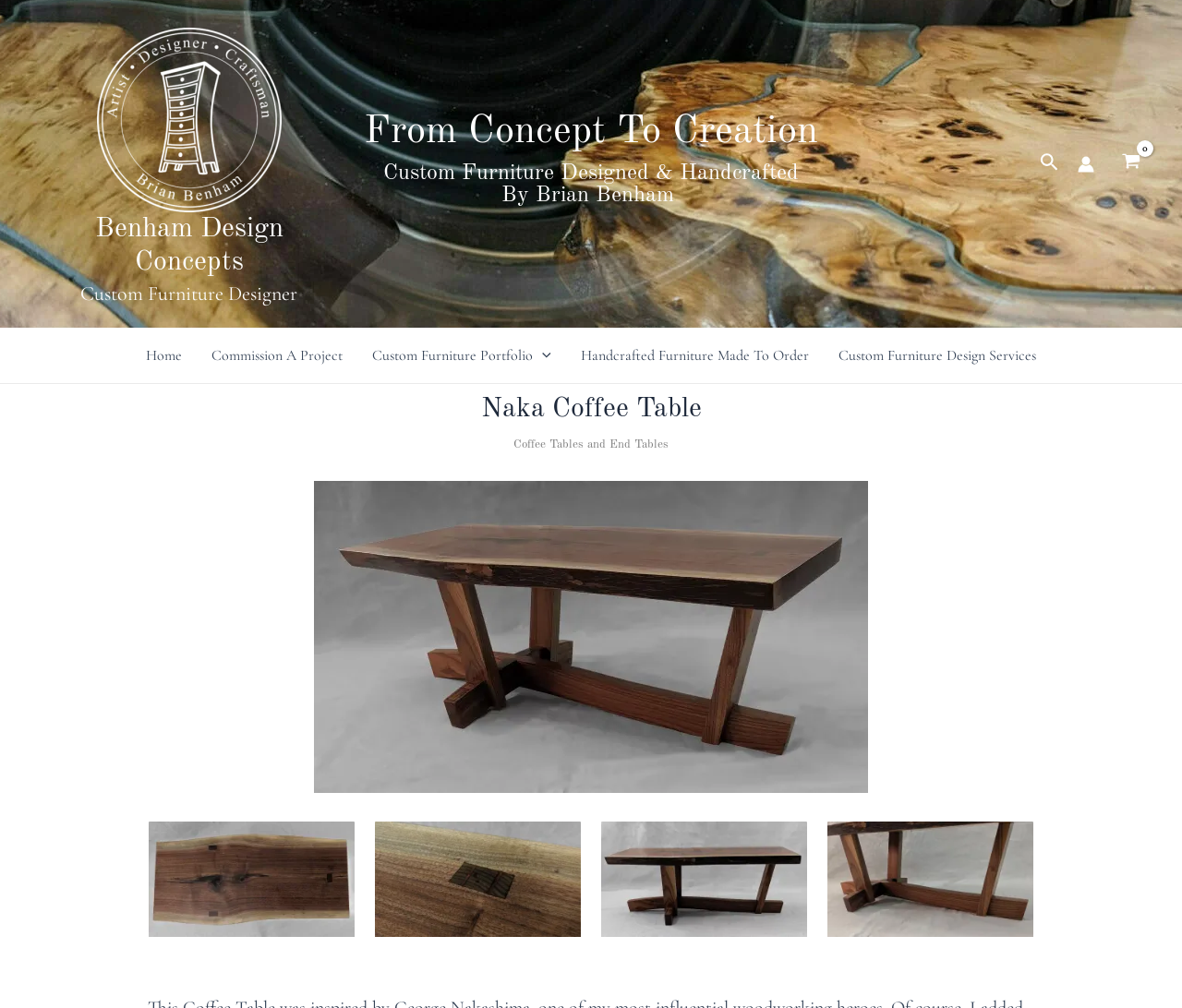What is the unique feature of the coffee table base?
Make sure to answer the question with a detailed and comprehensive explanation.

One of the images on the webpage is labeled 'Bezier curve for the base of a custom coffee table', which indicates that the unique feature of the coffee table base is a Bezier curve.